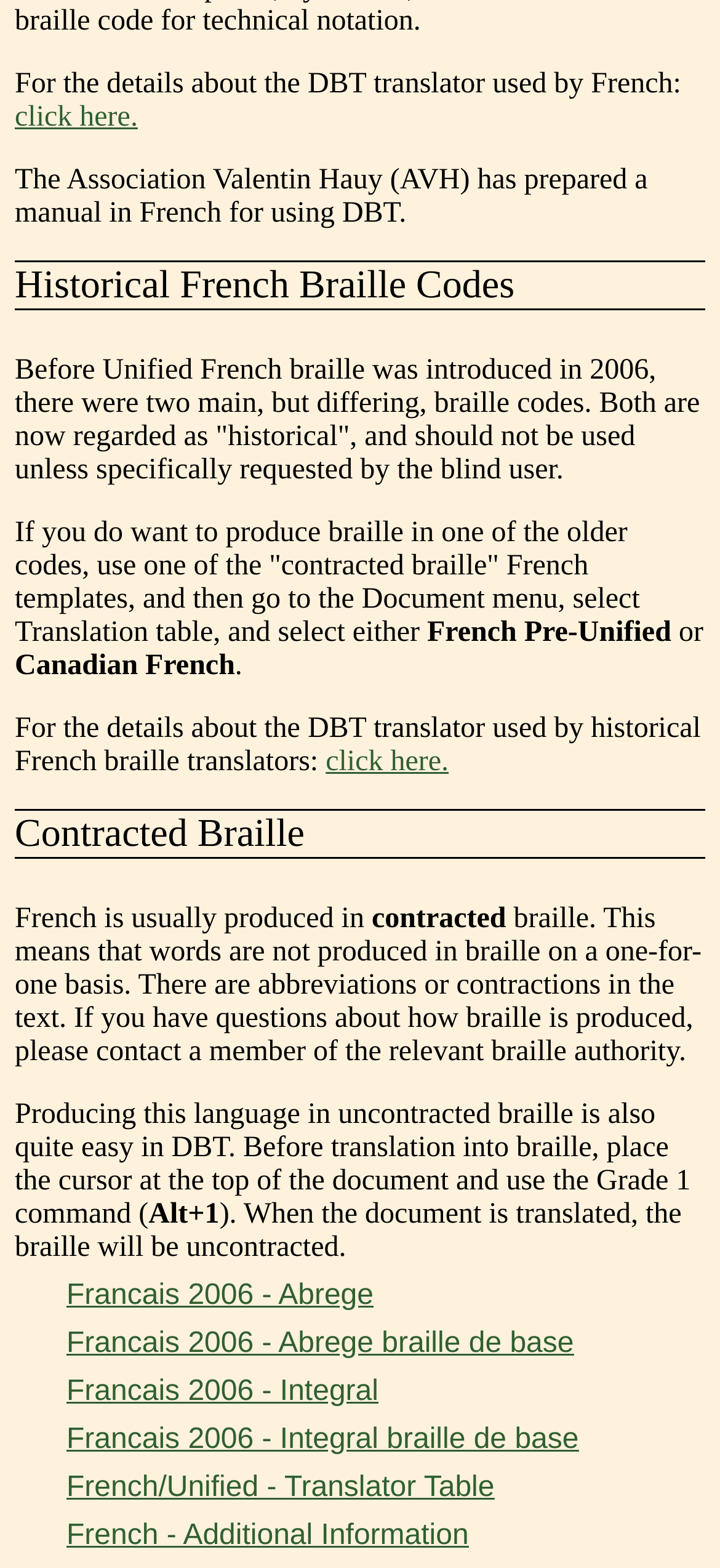Answer the question below using just one word or a short phrase: 
What is the language discussed on this webpage?

French